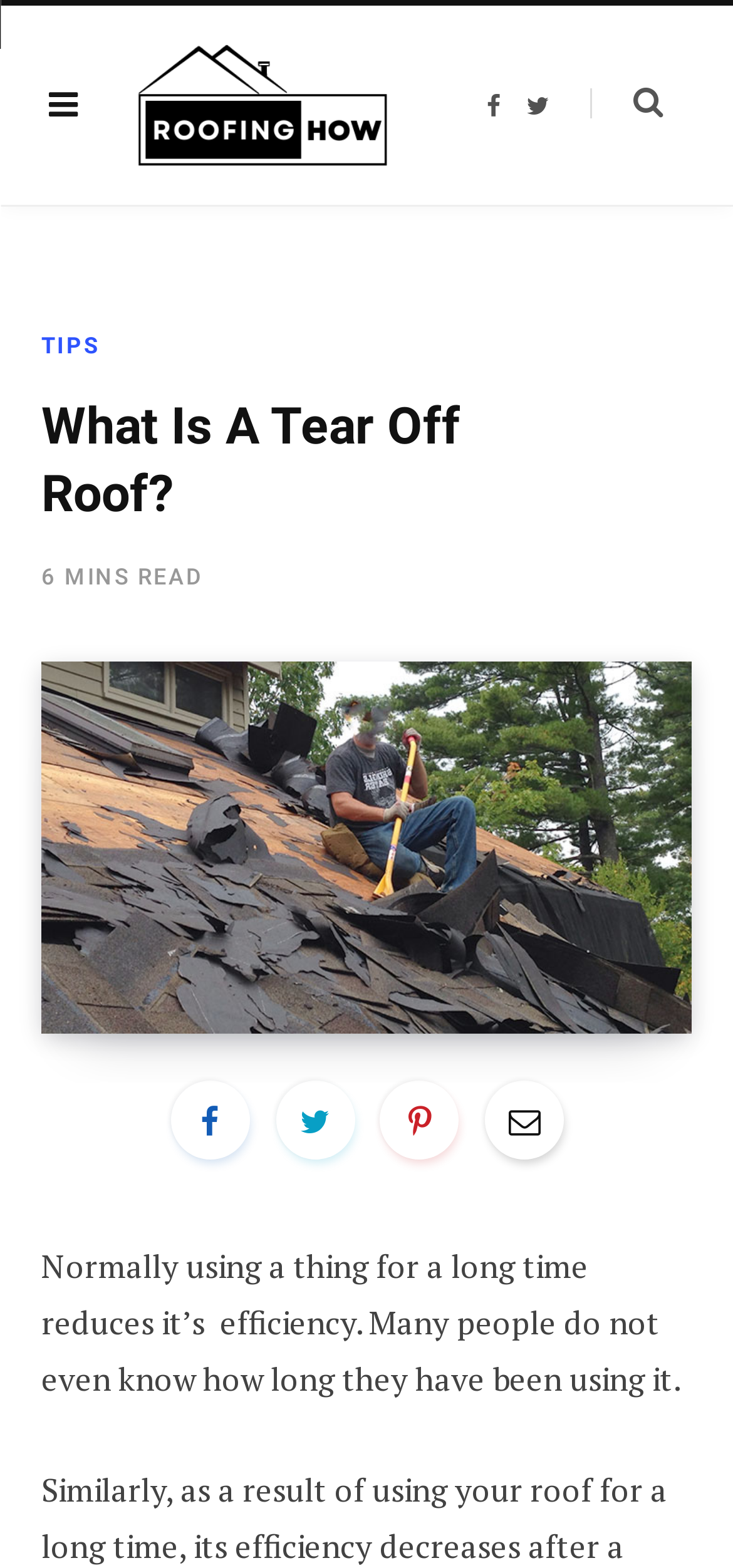What is the image above the 'Tear Off Roof' link?
Use the screenshot to answer the question with a single word or phrase.

Tear Off Roof